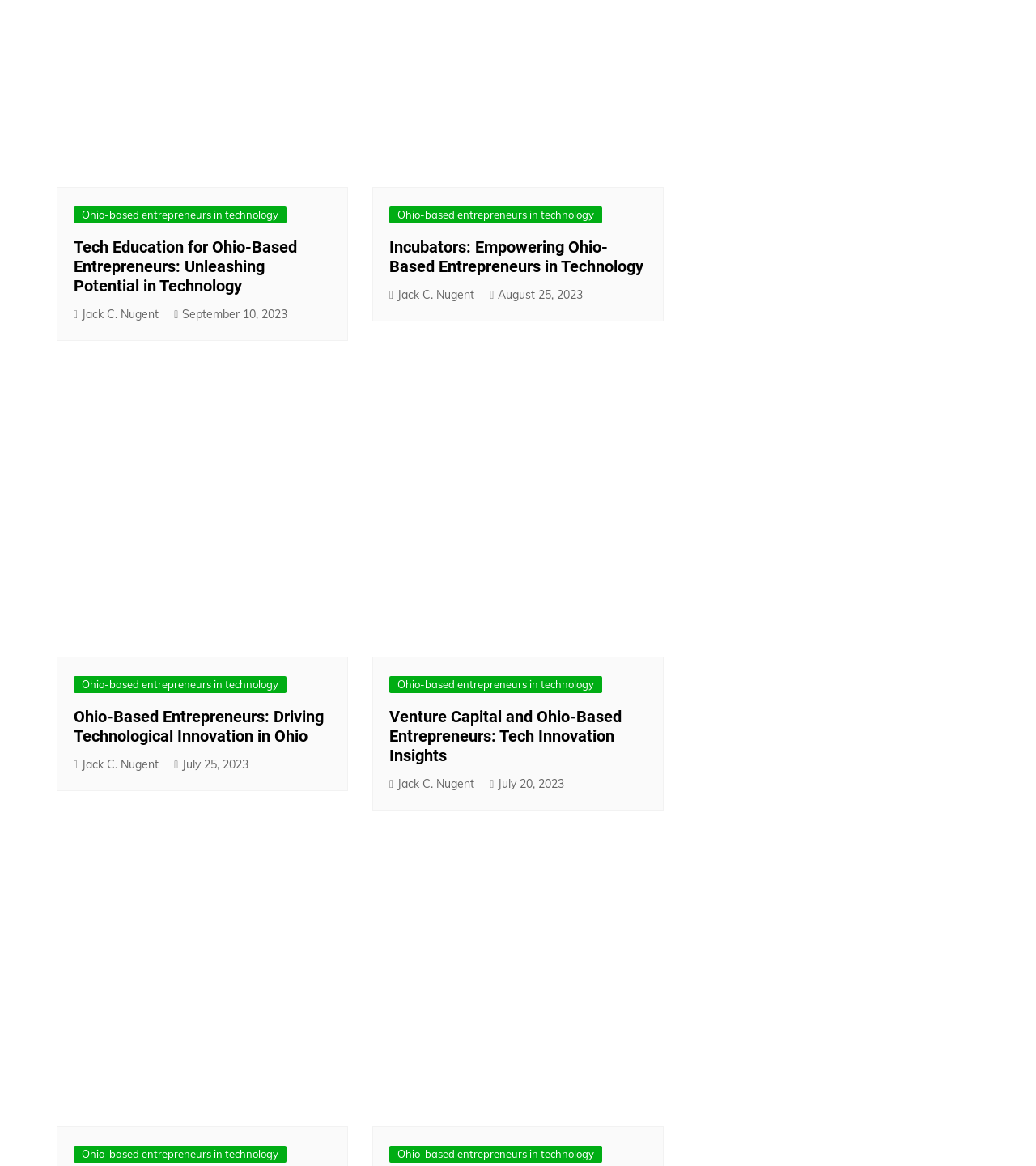Please give the bounding box coordinates of the area that should be clicked to fulfill the following instruction: "Check the article about venture capital and Ohio-based entrepreneurs". The coordinates should be in the format of four float numbers from 0 to 1, i.e., [left, top, right, bottom].

[0.376, 0.606, 0.624, 0.656]